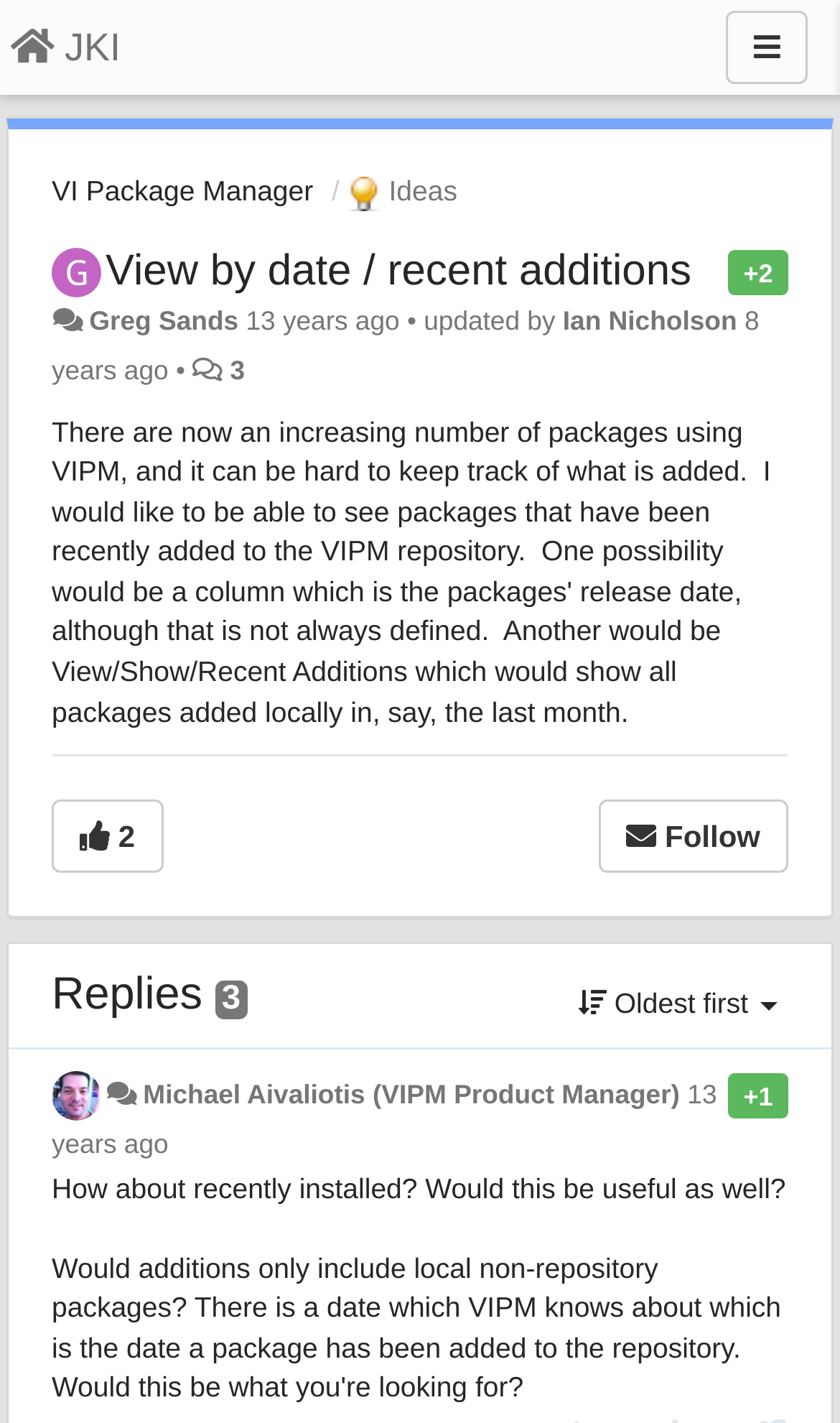Locate the bounding box coordinates of the clickable area to execute the instruction: "Read the post by 'Michael Aivaliotis'". Provide the coordinates as four float numbers between 0 and 1, represented as [left, top, right, bottom].

[0.17, 0.758, 0.809, 0.779]